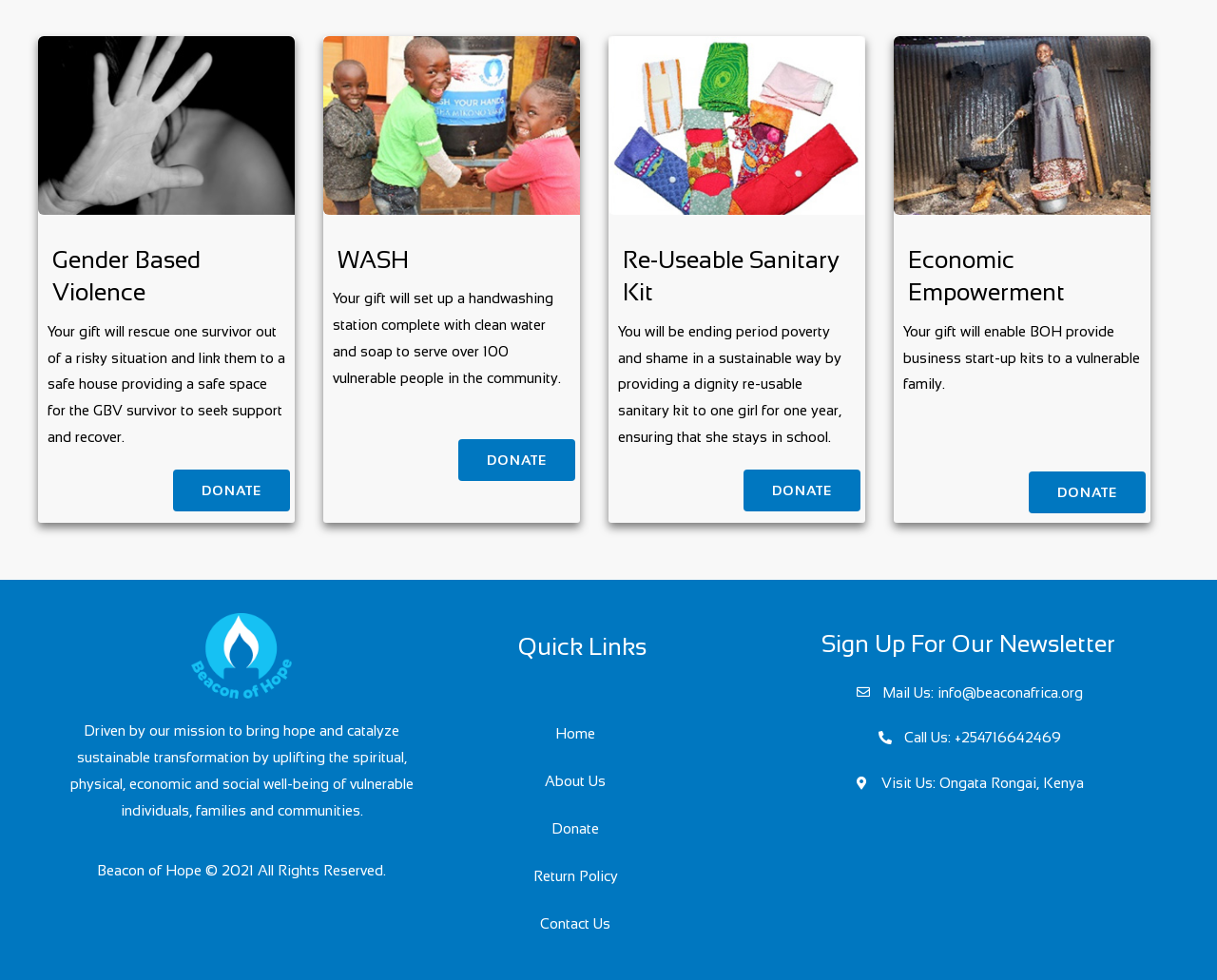Determine the bounding box coordinates for the clickable element to execute this instruction: "Donate to support Gender Based Violence". Provide the coordinates as four float numbers between 0 and 1, i.e., [left, top, right, bottom].

[0.142, 0.479, 0.238, 0.522]